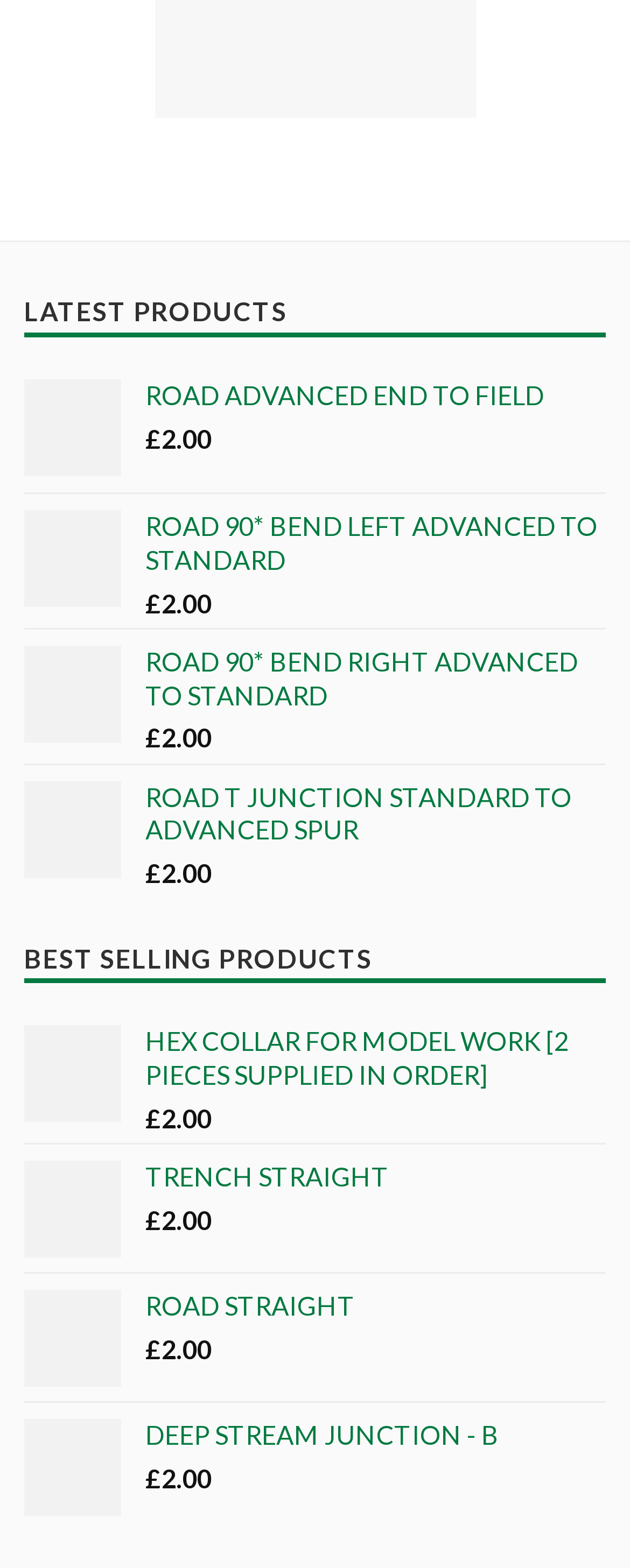Kindly determine the bounding box coordinates for the clickable area to achieve the given instruction: "go to HEX COLLAR FOR MODEL WORK page".

[0.231, 0.654, 0.962, 0.697]